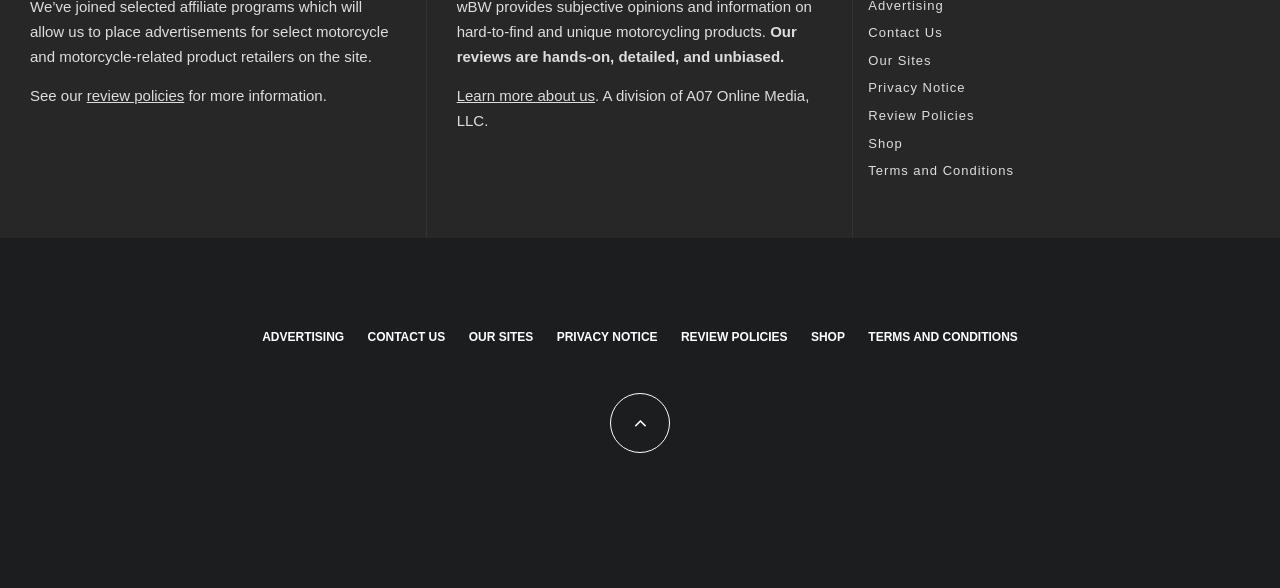What is the policy related link that is mentioned twice on the webpage?
Kindly answer the question with as much detail as you can.

The policy related link that is mentioned twice on the webpage is 'Review Policies', which appears both in the top section and in the footer section.